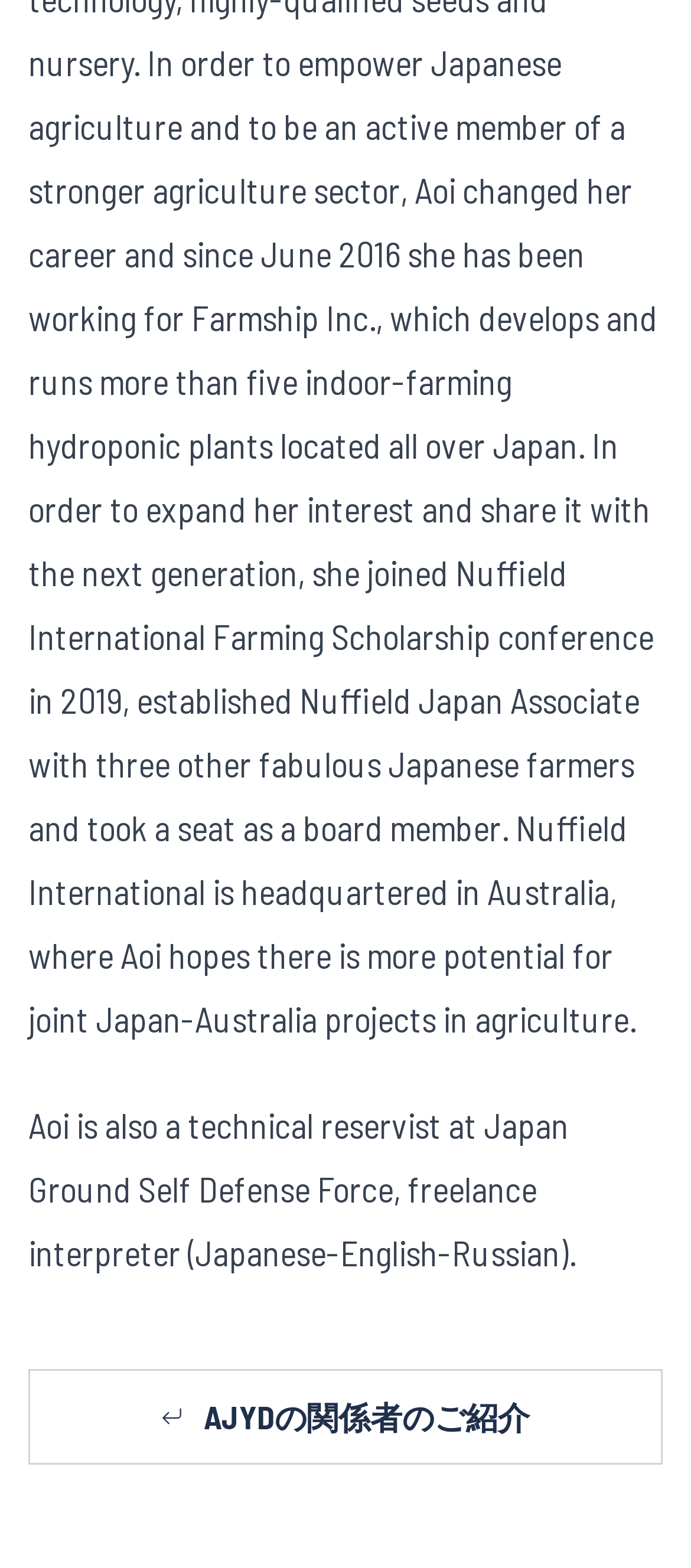From the webpage screenshot, identify the region described by AJYDの関係者のご紹介. Provide the bounding box coordinates as (top-left x, top-left y, bottom-right x, bottom-right y), with each value being a floating point number between 0 and 1.

[0.041, 0.873, 0.959, 0.934]